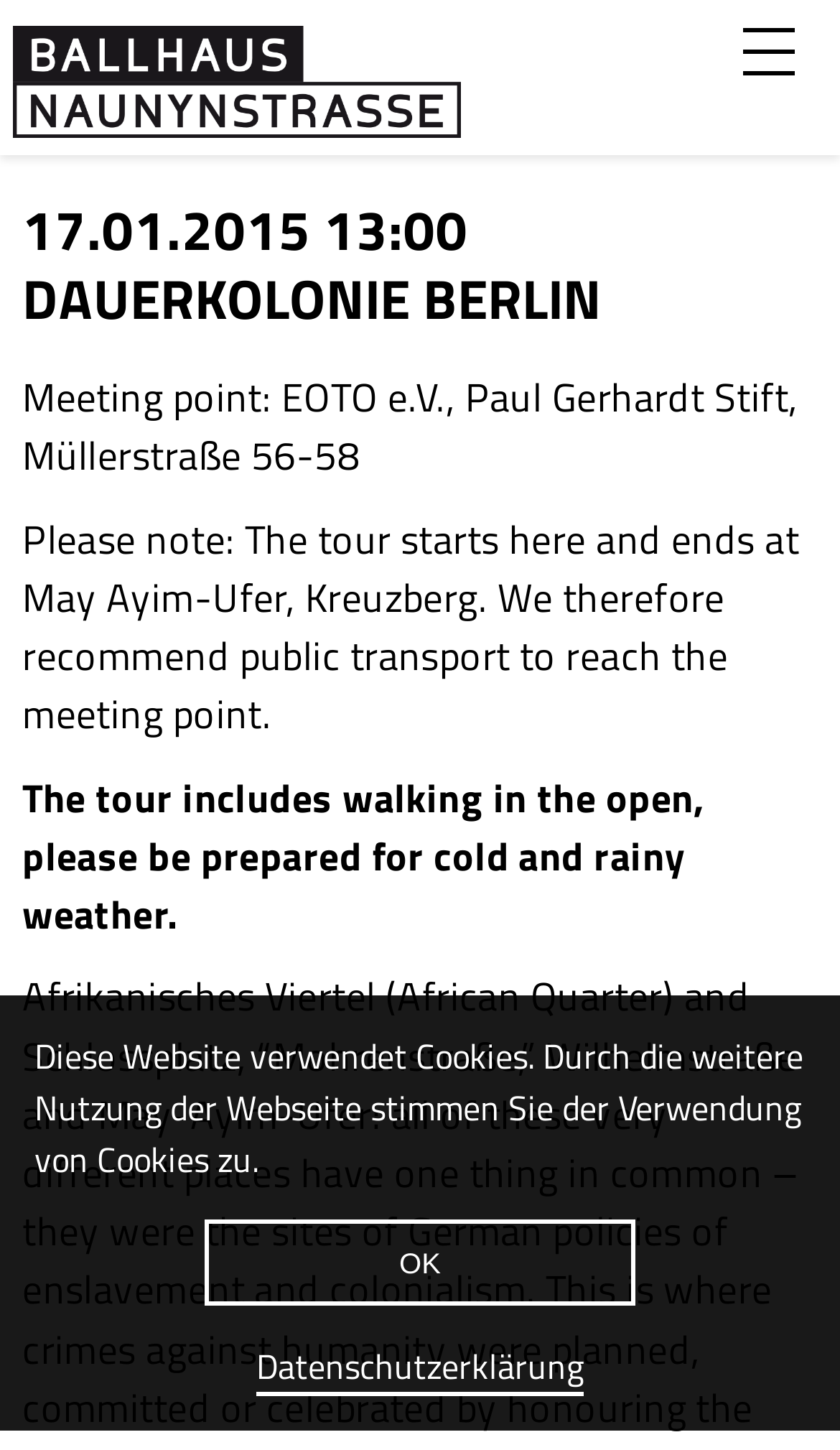Provide the bounding box coordinates of the UI element that matches the description: "OK".

[0.244, 0.841, 0.756, 0.9]